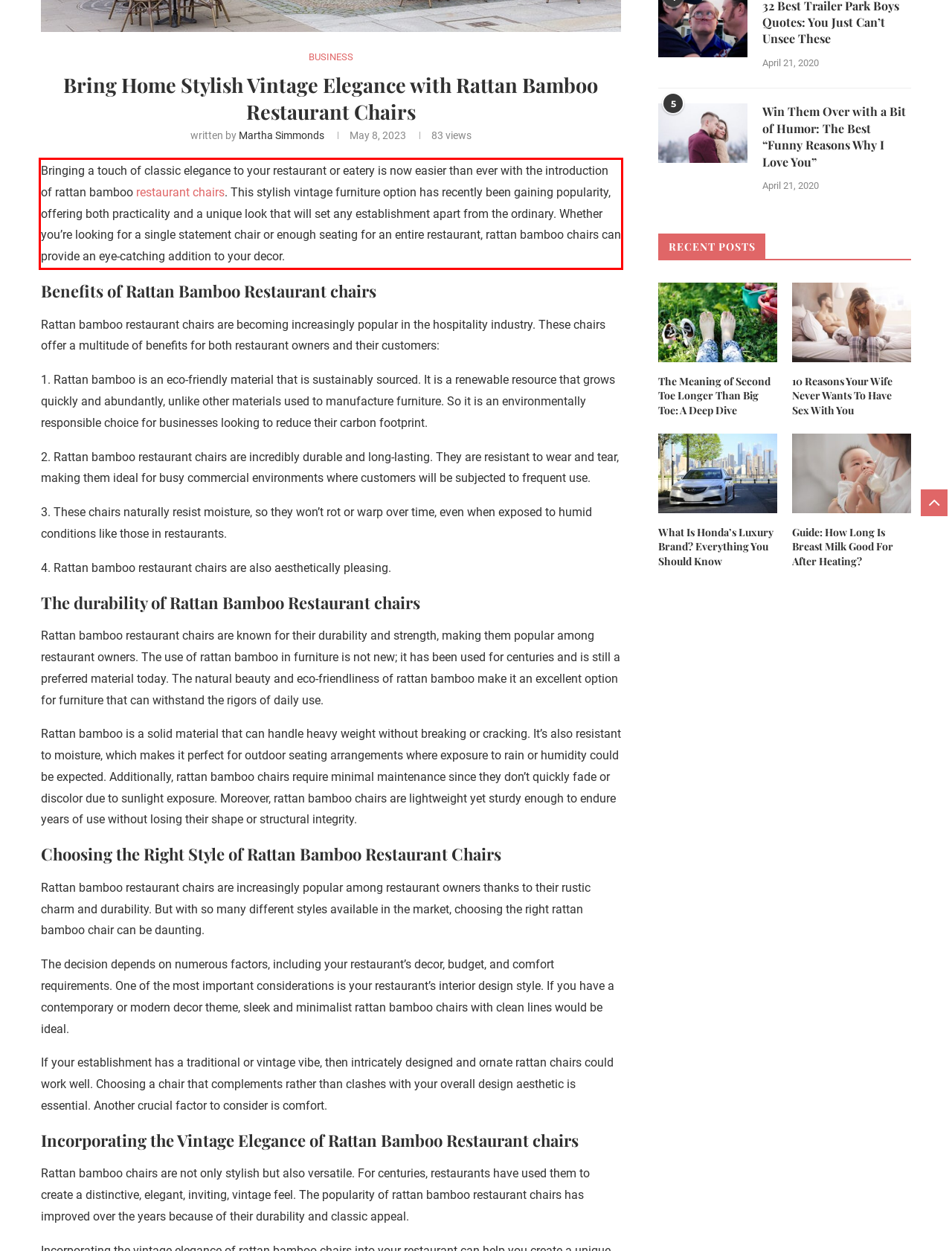Locate the red bounding box in the provided webpage screenshot and use OCR to determine the text content inside it.

Bringing a touch of classic elegance to your restaurant or eatery is now easier than ever with the introduction of rattan bamboo restaurant chairs. This stylish vintage furniture option has recently been gaining popularity, offering both practicality and a unique look that will set any establishment apart from the ordinary. Whether you’re looking for a single statement chair or enough seating for an entire restaurant, rattan bamboo chairs can provide an eye-catching addition to your decor.